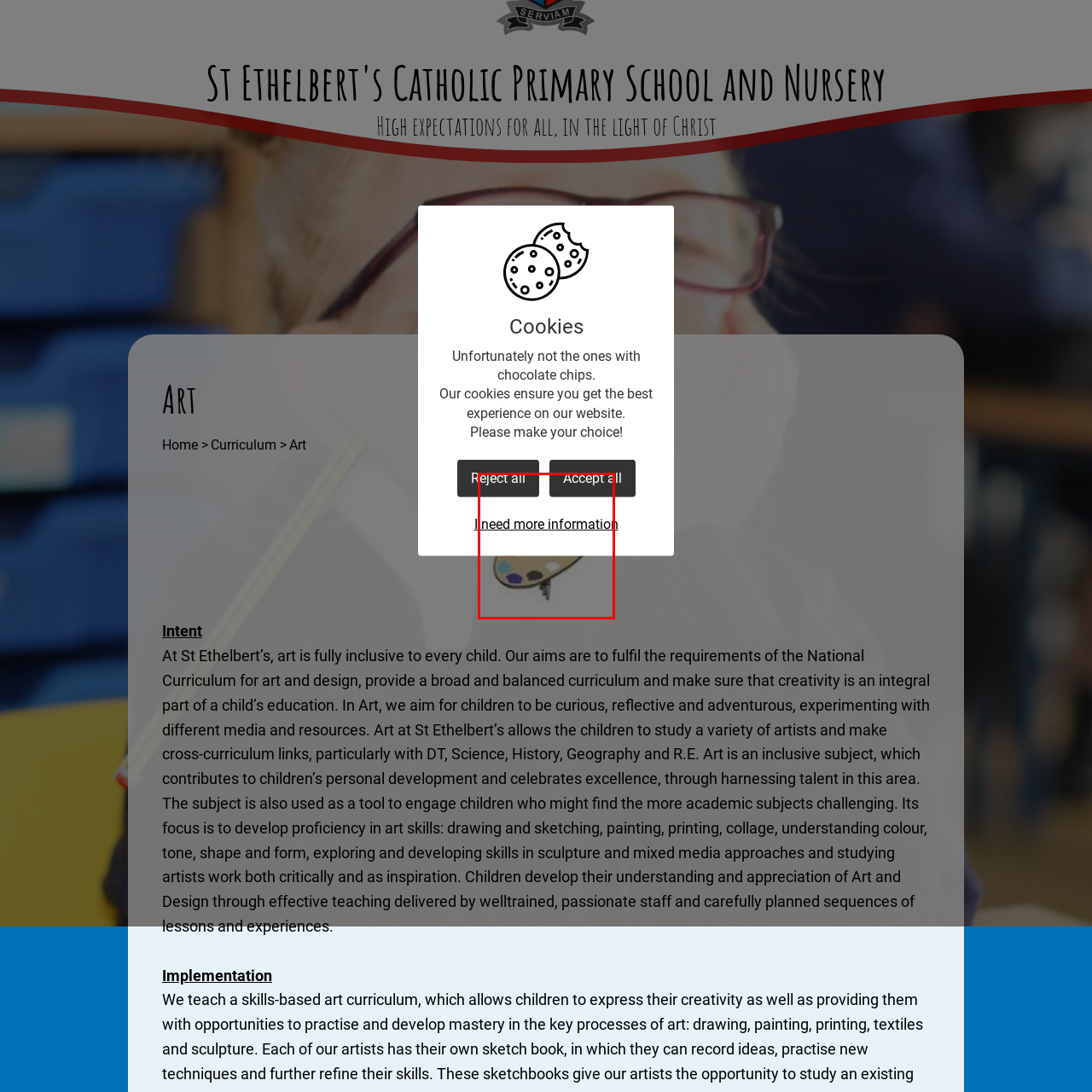Explain what is happening in the image inside the red outline in great detail.

The image features a colorful artist's palette, showcasing a variety of paint colors that represent creativity and artistic expression. Below the palette, there are user interface buttons for cookie preferences, including "Reject all cookies" and "Accept all cookies," indicating an interactive component of the webpage. The presence of the text "I need more information" suggests a focus on enhancing the user experience, possibly offering additional details or options related to site functionality or content. This image, placed within a context that emphasizes art education, aligns with the theme of inclusivity and creativity at St Ethelbert’s, highlighting the importance of art in fostering curiosity and skill development among children.